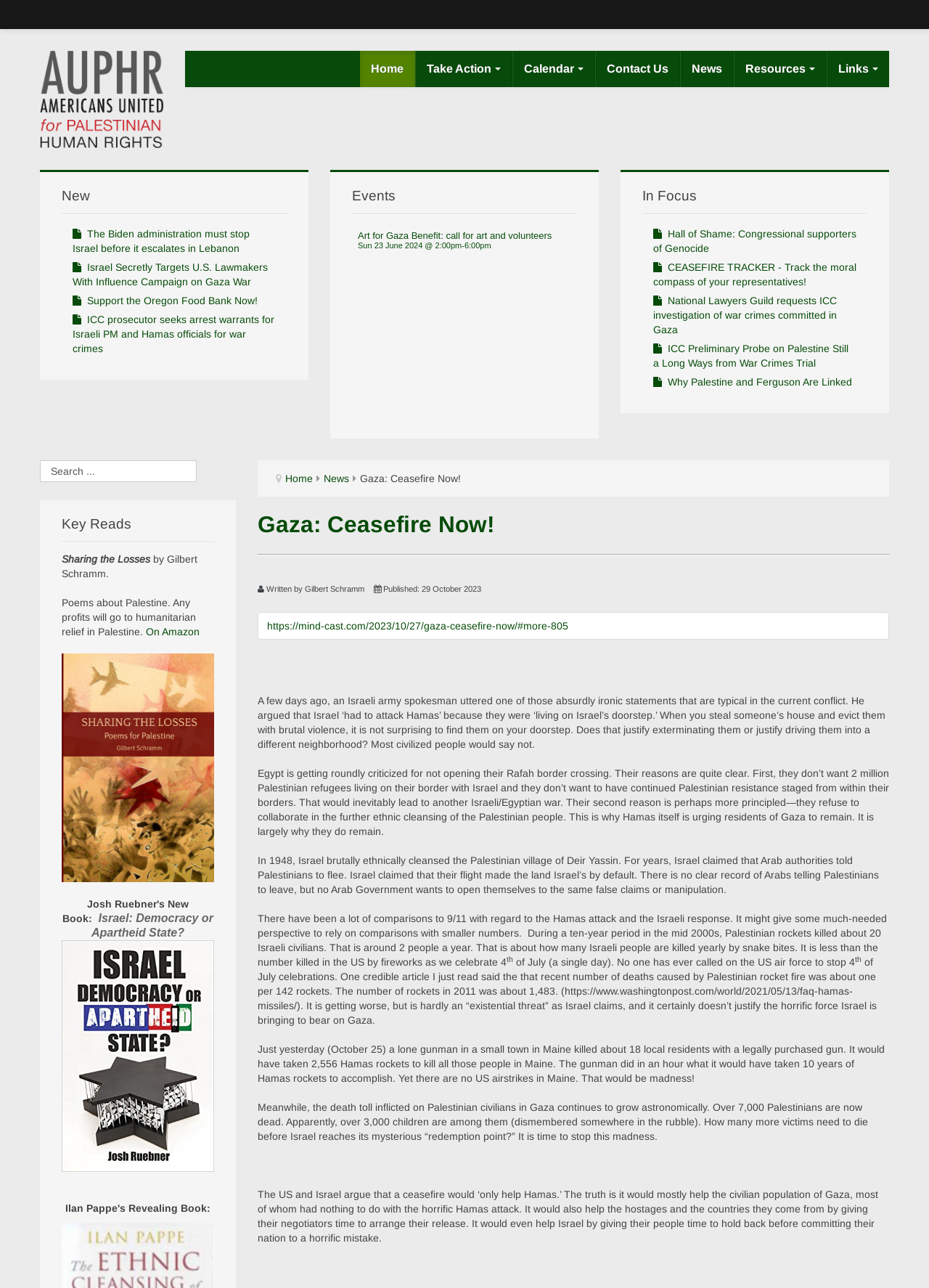Can you identify the bounding box coordinates of the clickable region needed to carry out this instruction: 'Search for something'? The coordinates should be four float numbers within the range of 0 to 1, stated as [left, top, right, bottom].

[0.043, 0.357, 0.212, 0.374]